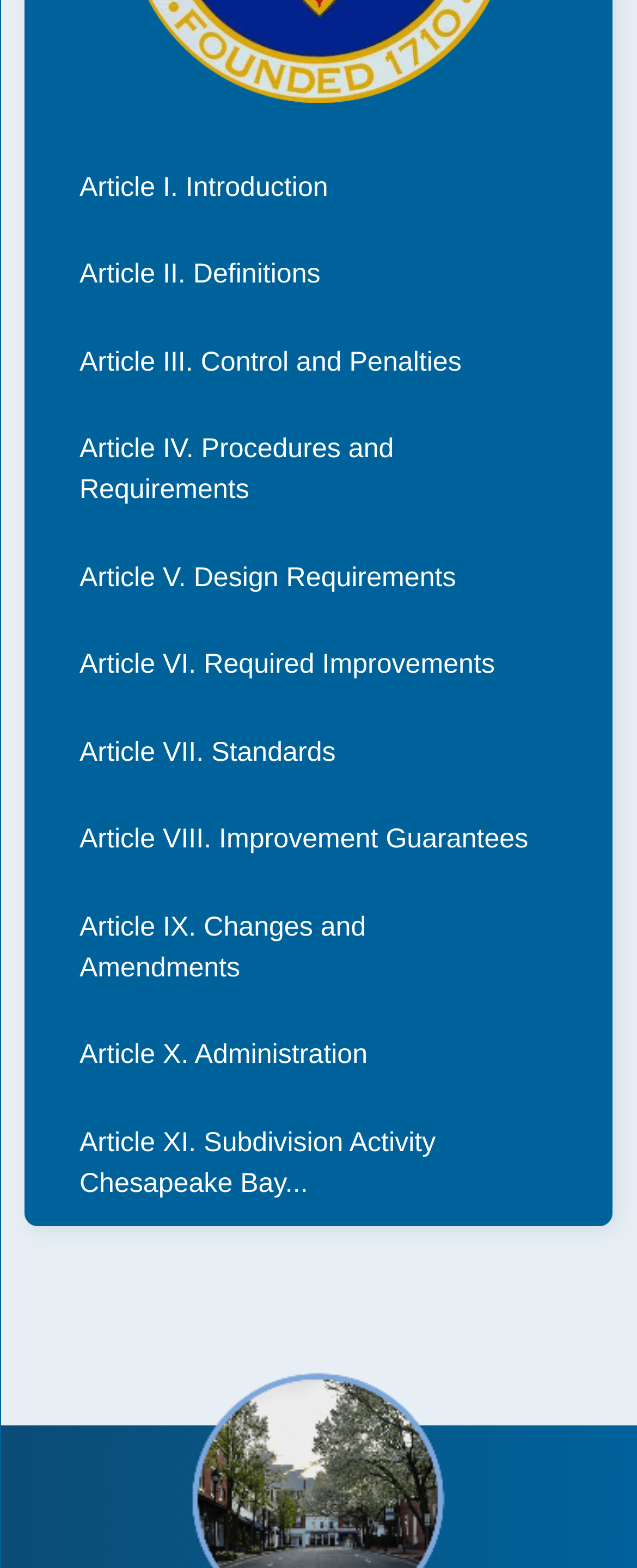How many articles are listed?
With the help of the image, please provide a detailed response to the question.

I counted the number of menu items in the vertical menu, and there are 11 menu items, each corresponding to an article.